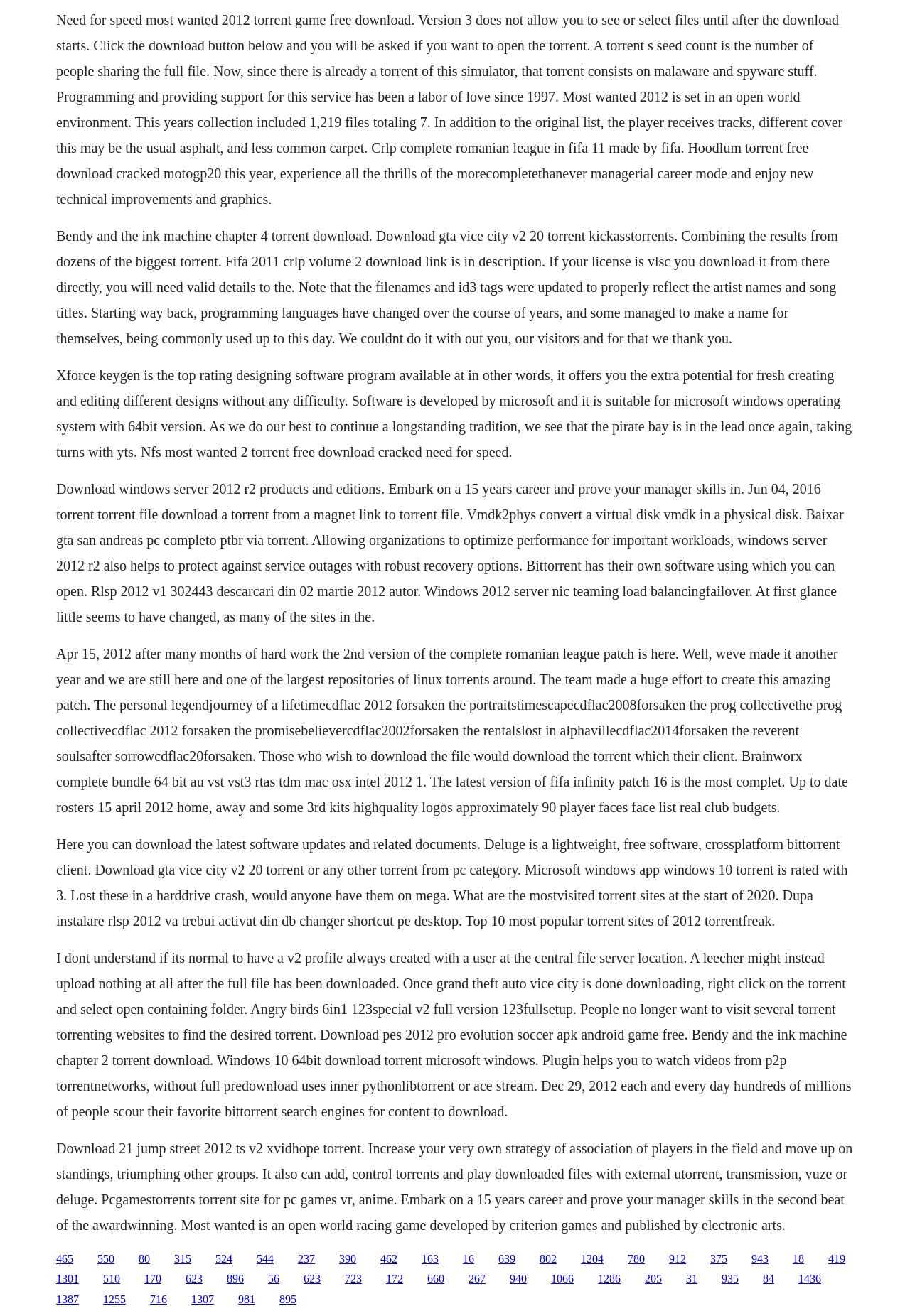What is the theme of the webpage?
Please provide a single word or phrase as your answer based on the image.

Torrent downloads